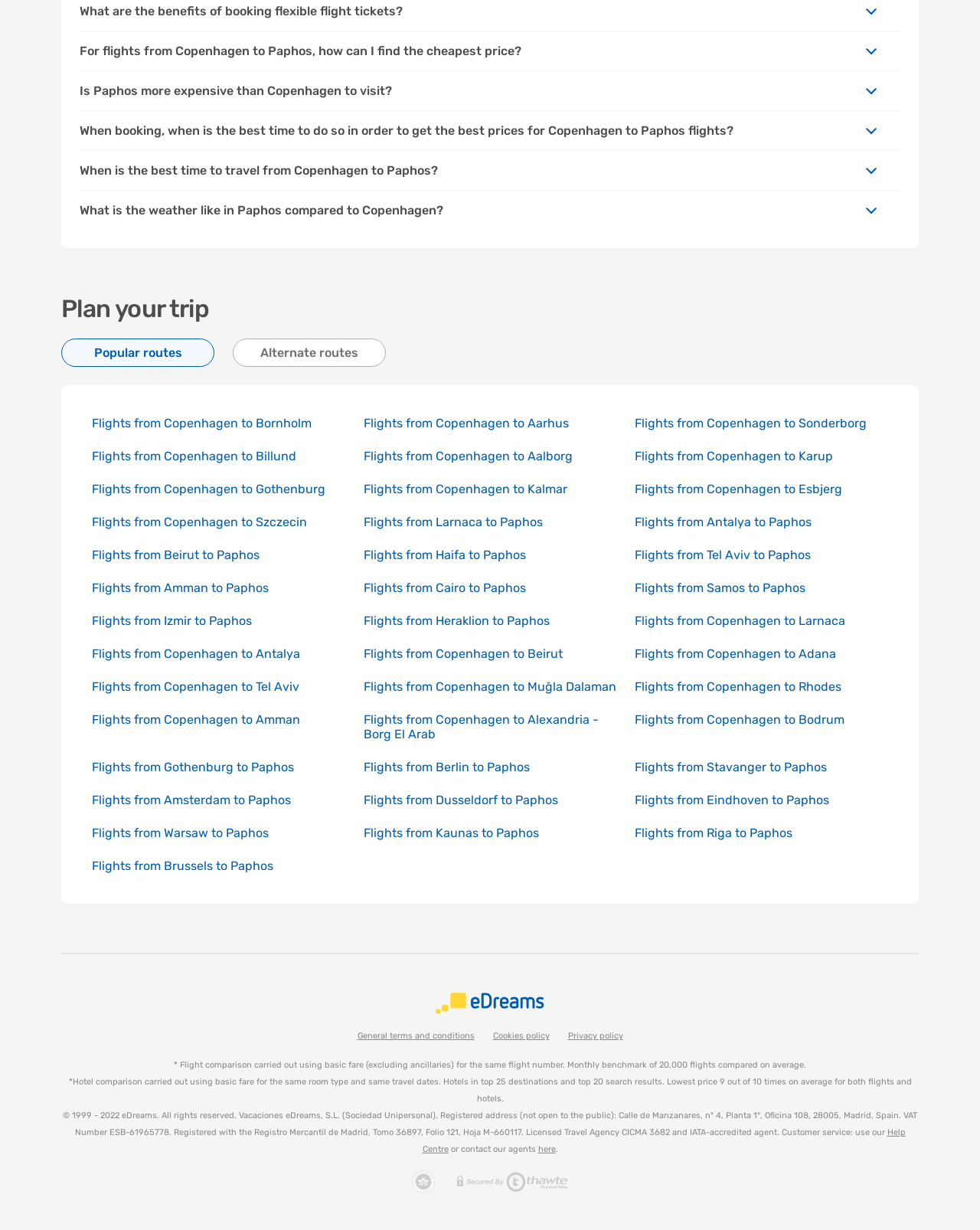Given the element description Flights from Gothenburg to Paphos, identify the bounding box coordinates for the UI element on the webpage screenshot. The format should be (top-left x, top-left y, bottom-right x, bottom-right y), with values between 0 and 1.

[0.094, 0.618, 0.3, 0.629]